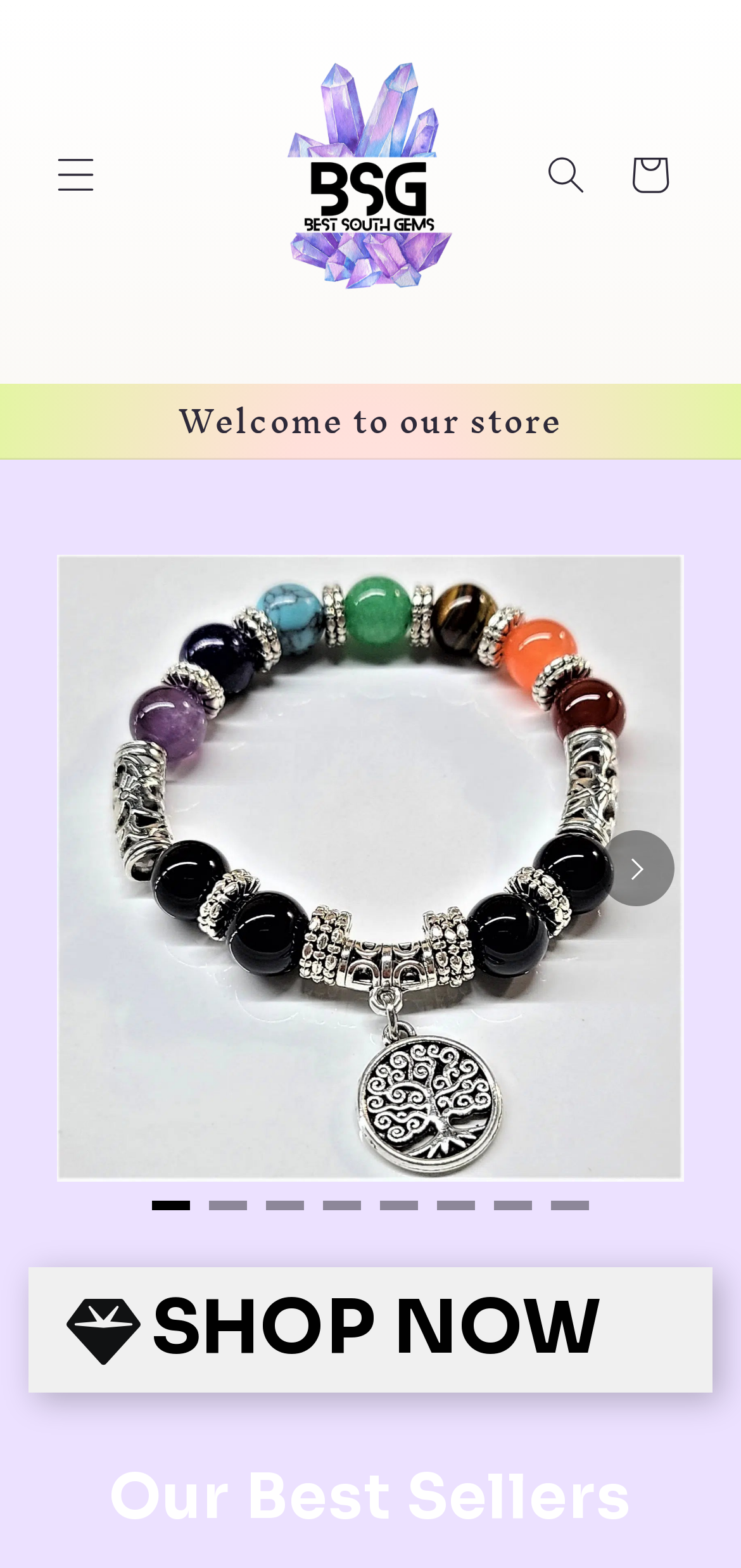Identify the bounding box of the UI element that matches this description: "Cart".

[0.821, 0.085, 0.933, 0.138]